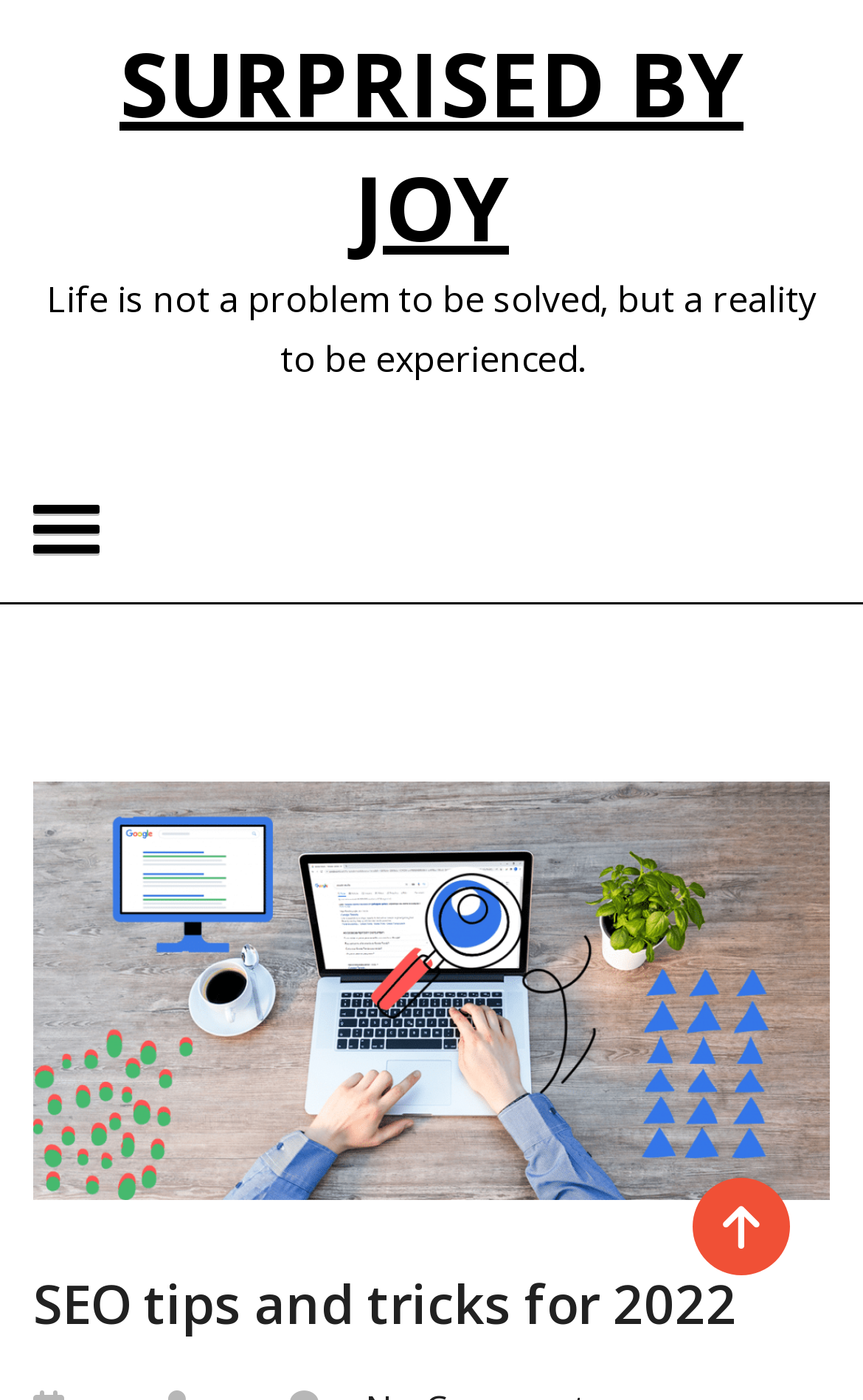Identify the bounding box for the UI element described as: "Surprised by Joy". Ensure the coordinates are four float numbers between 0 and 1, formatted as [left, top, right, bottom].

[0.138, 0.016, 0.862, 0.191]